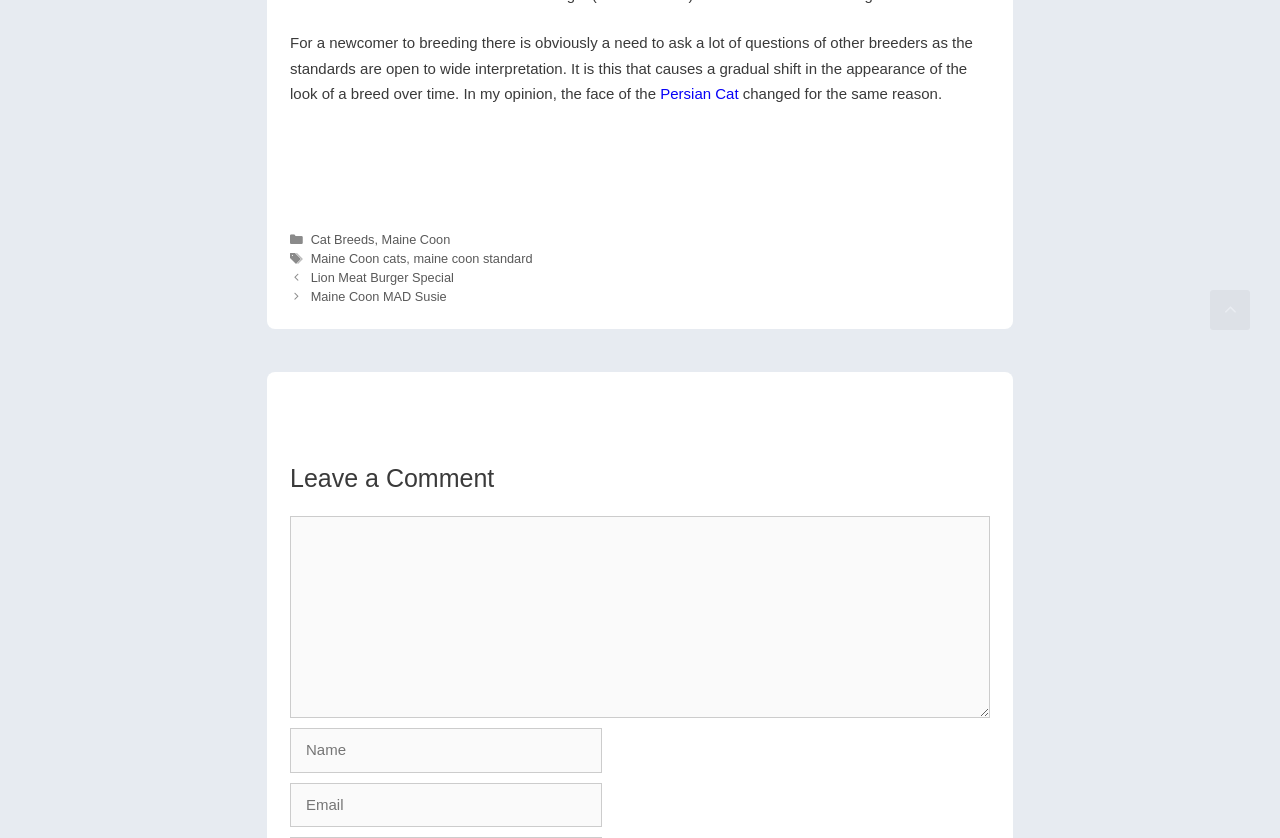Determine the bounding box coordinates for the area that needs to be clicked to fulfill this task: "Click on the link to learn about Persian Cat". The coordinates must be given as four float numbers between 0 and 1, i.e., [left, top, right, bottom].

[0.516, 0.101, 0.577, 0.122]